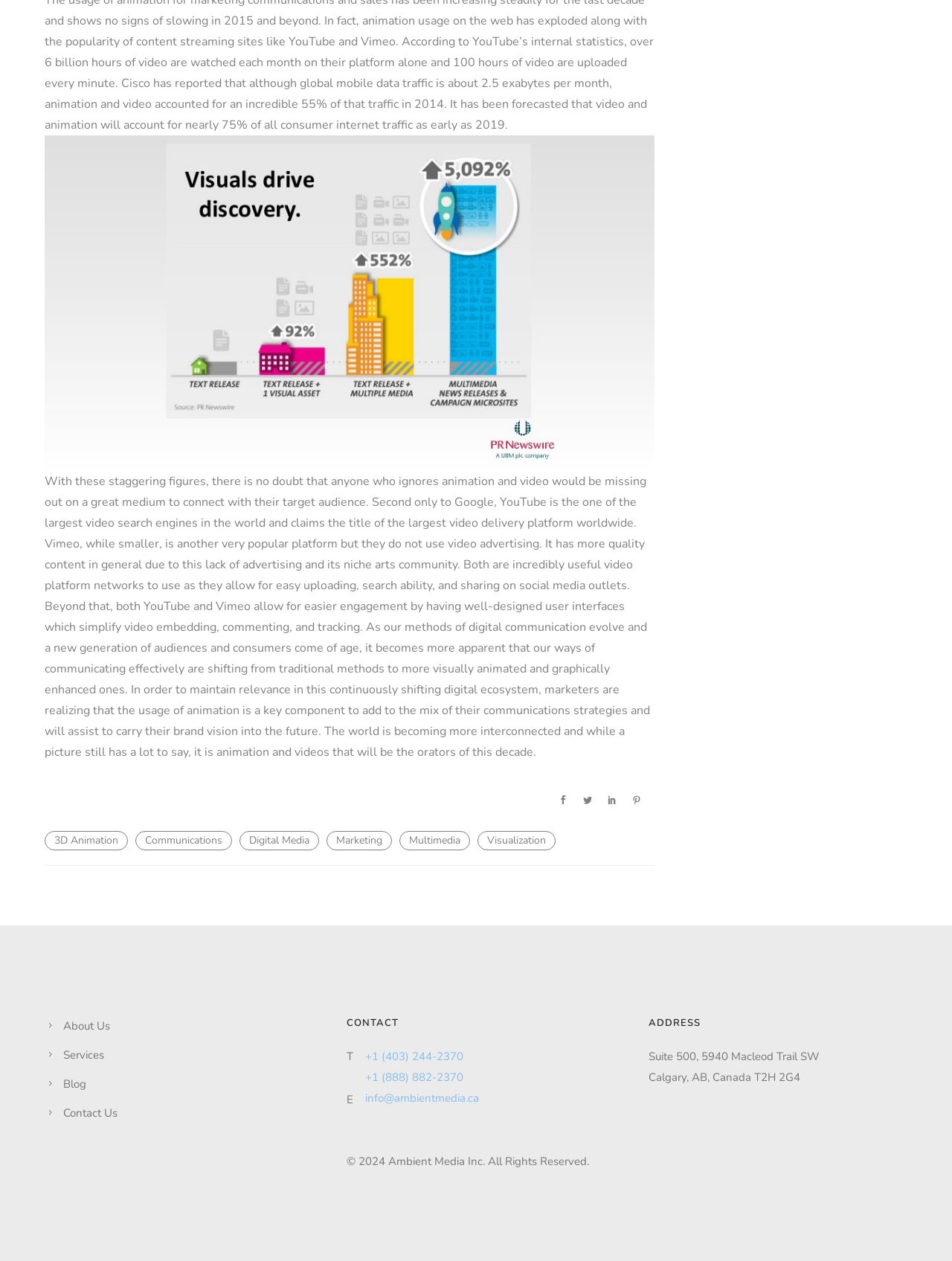Please give a concise answer to this question using a single word or phrase: 
What is the company's phone number?

+1 (403) 244-2370